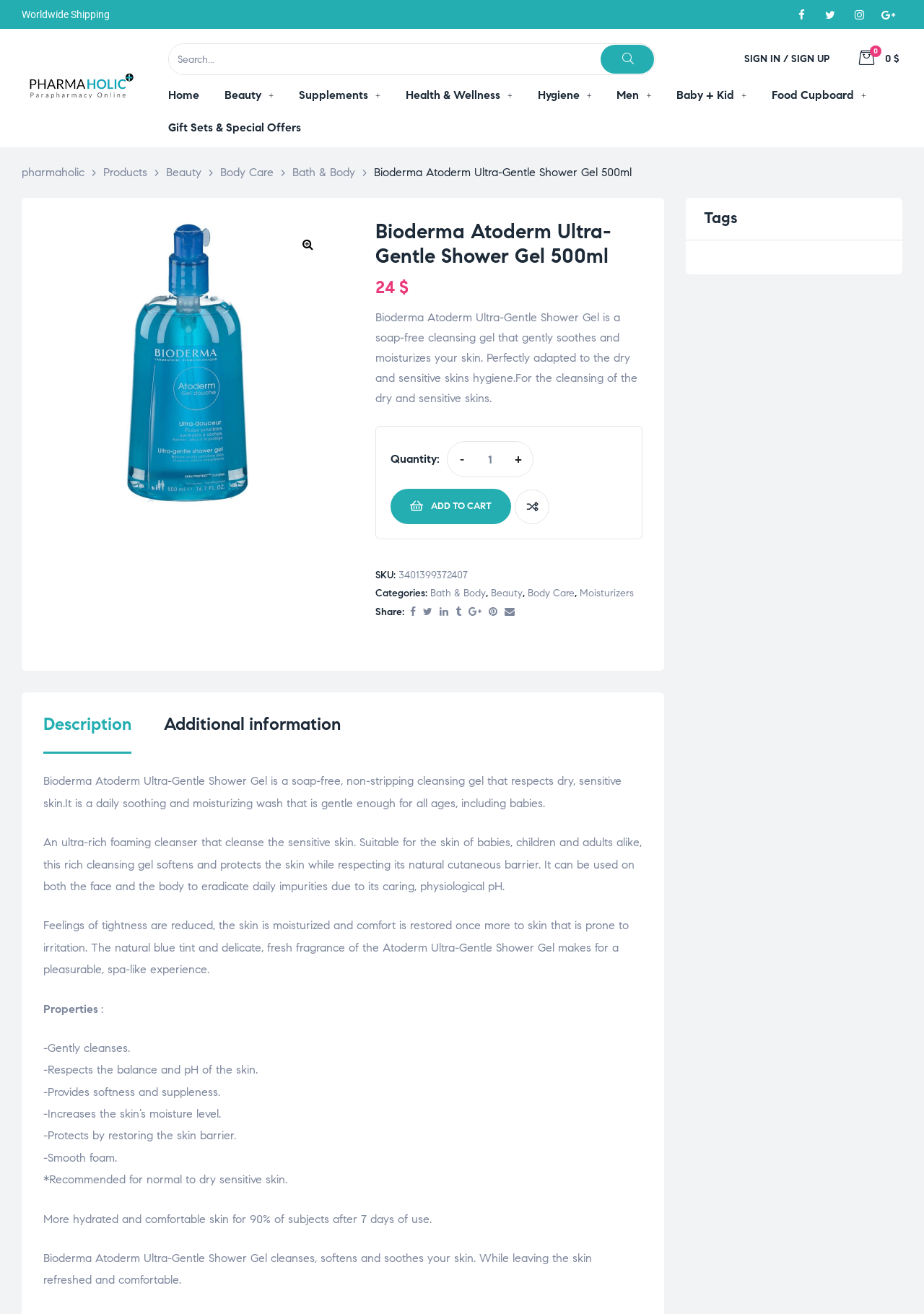Identify the bounding box for the UI element described as: "Additional information". The coordinates should be four float numbers between 0 and 1, i.e., [left, top, right, bottom].

[0.177, 0.544, 0.369, 0.573]